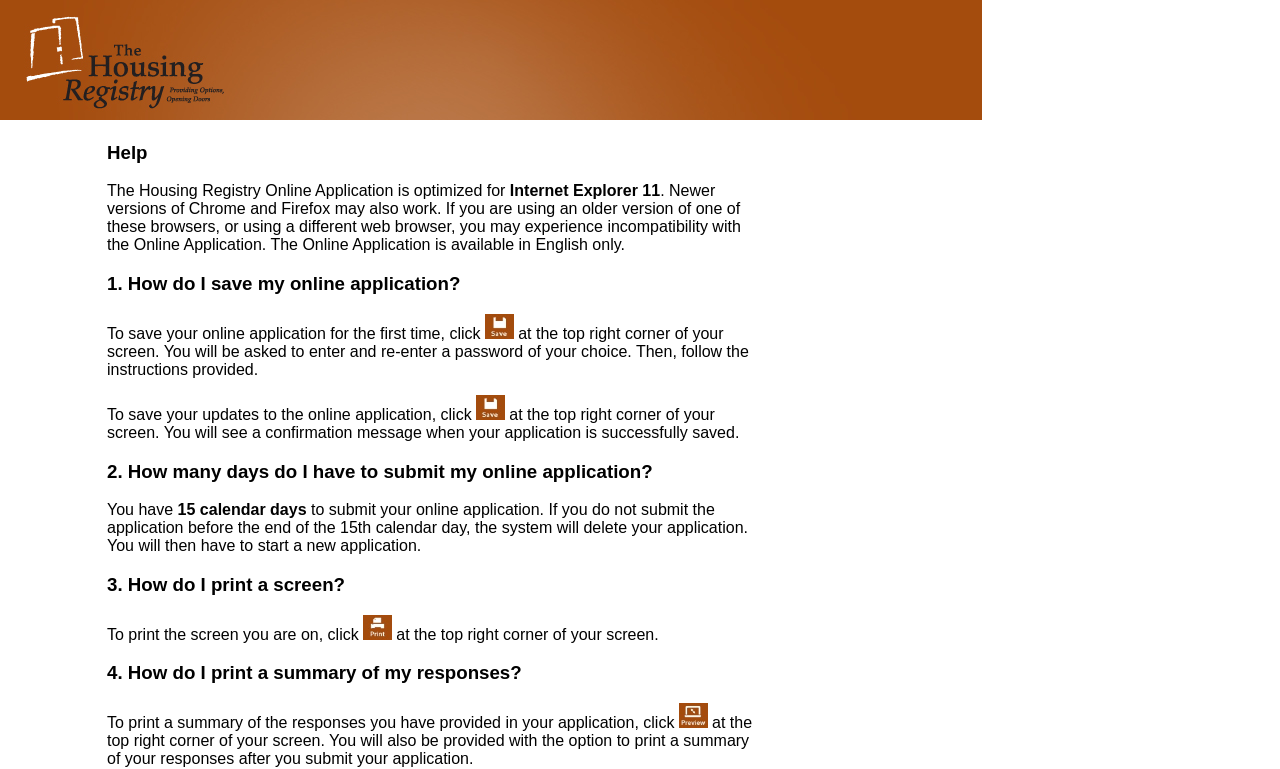Where is the print button located?
Carefully analyze the image and provide a thorough answer to the question.

According to the webpage, the print button is located at the top right corner of the screen, and users can click on it to print the screen or a summary of their responses.